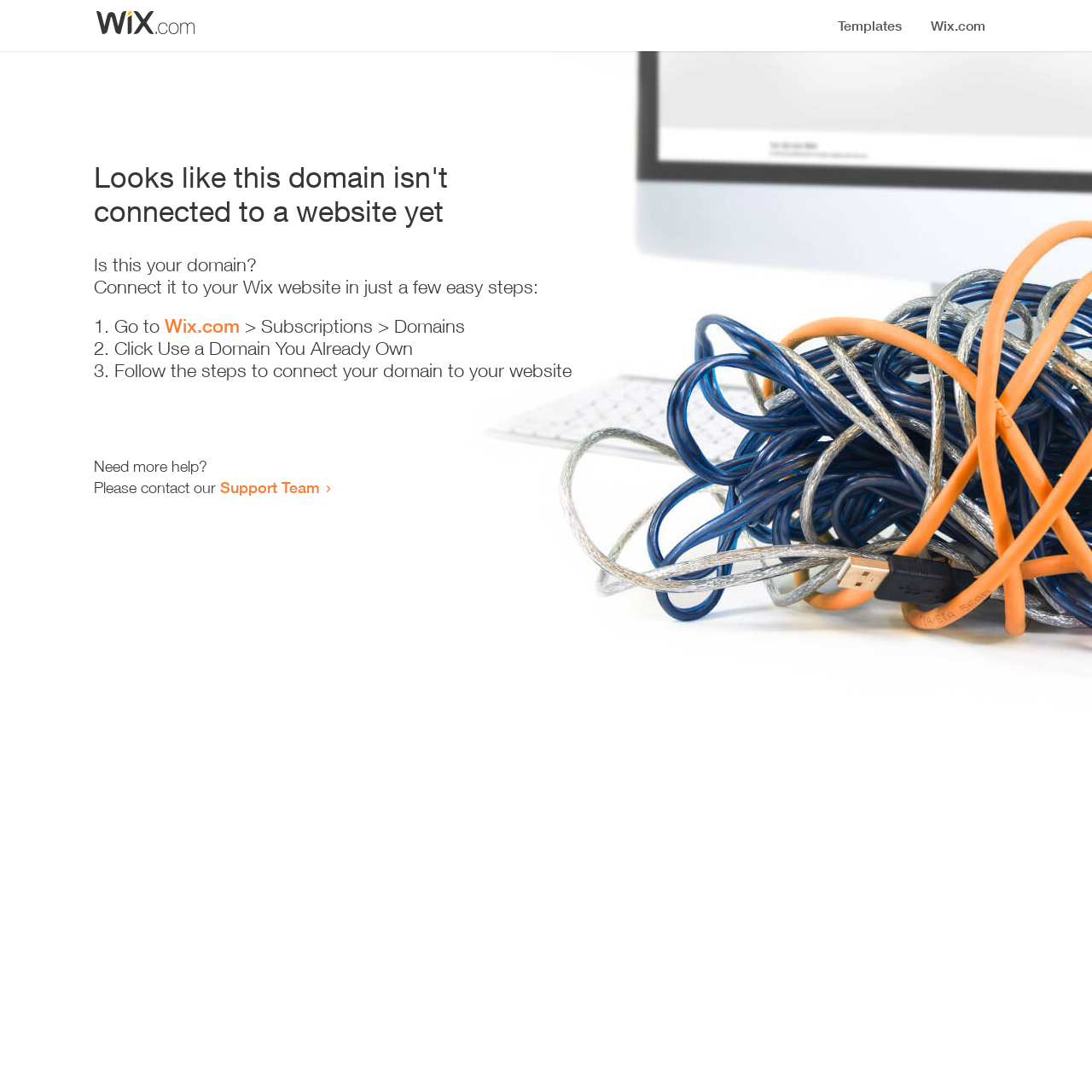What do I need to do to connect my domain?
Answer the question in as much detail as possible.

According to the webpage, I need to follow the steps provided, which include going to Wix.com, clicking 'Use a Domain You Already Own', and then following the instructions to connect my domain to my website.